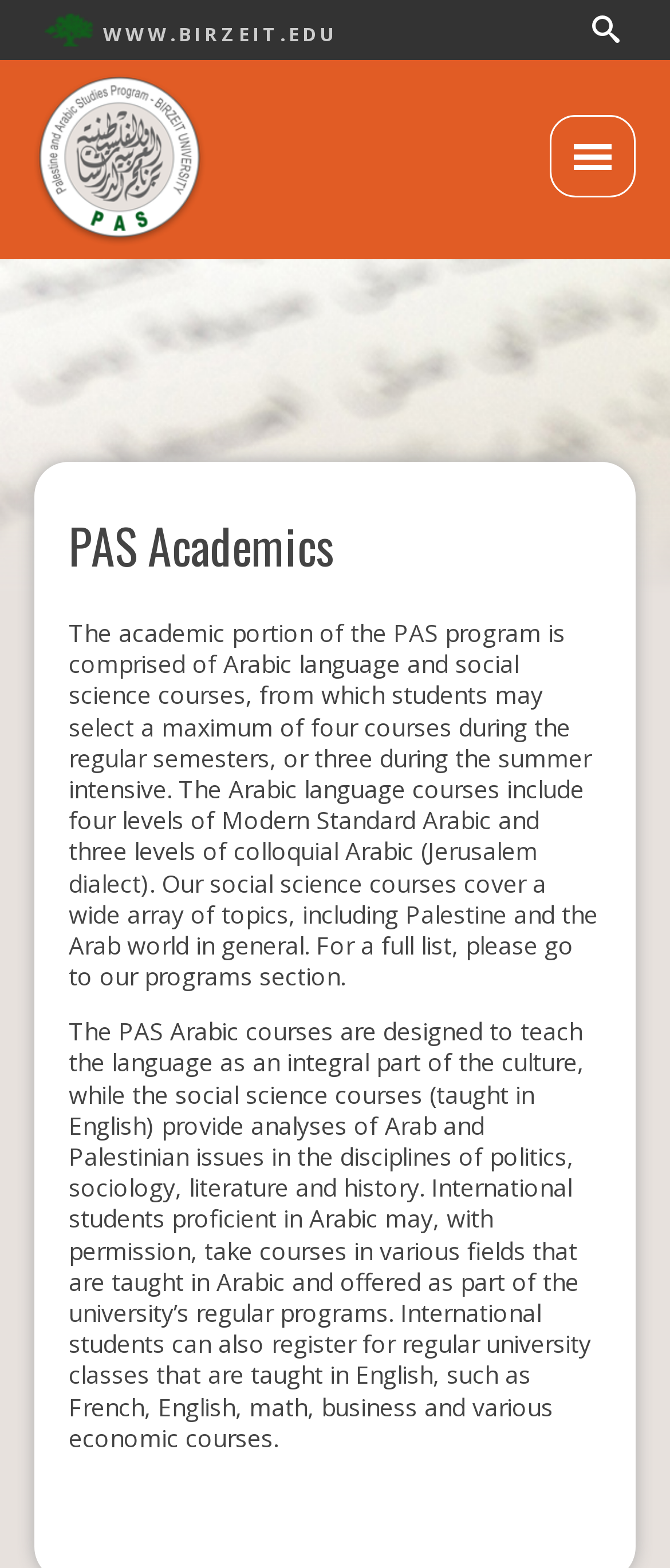What is the focus of the social science courses?
Please answer the question with a detailed response using the information from the screenshot.

The webpage indicates that the social science courses cover a wide array of topics, including Palestine and the Arab world in general, providing analyses of Arab and Palestinian issues in various disciplines.